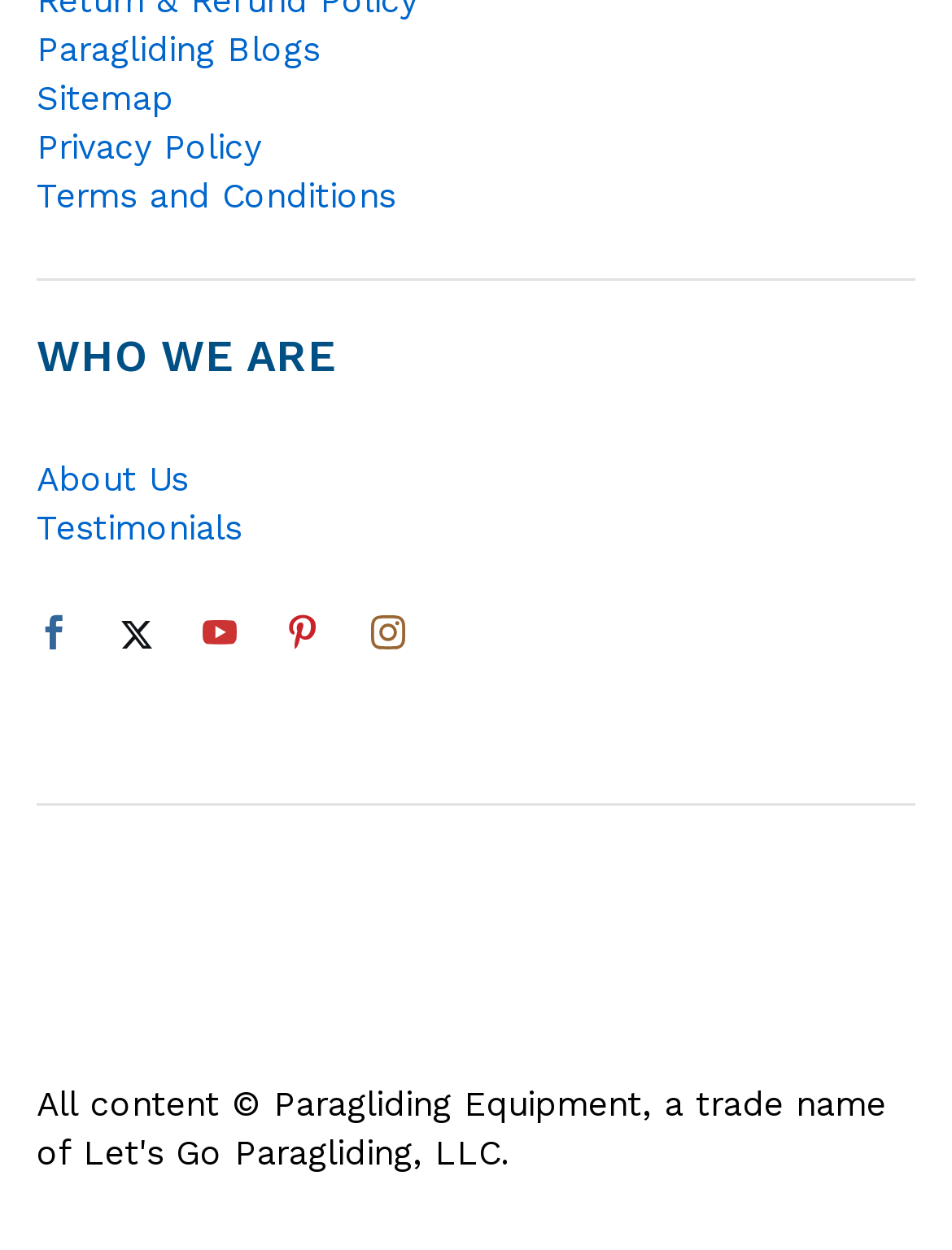Look at the image and give a detailed response to the following question: What is the first menu item?

The first menu item is 'Paragliding Blogs' which is a button with a popup menu. It is located at the top left of the webpage with a bounding box of [0.038, 0.023, 0.336, 0.054].